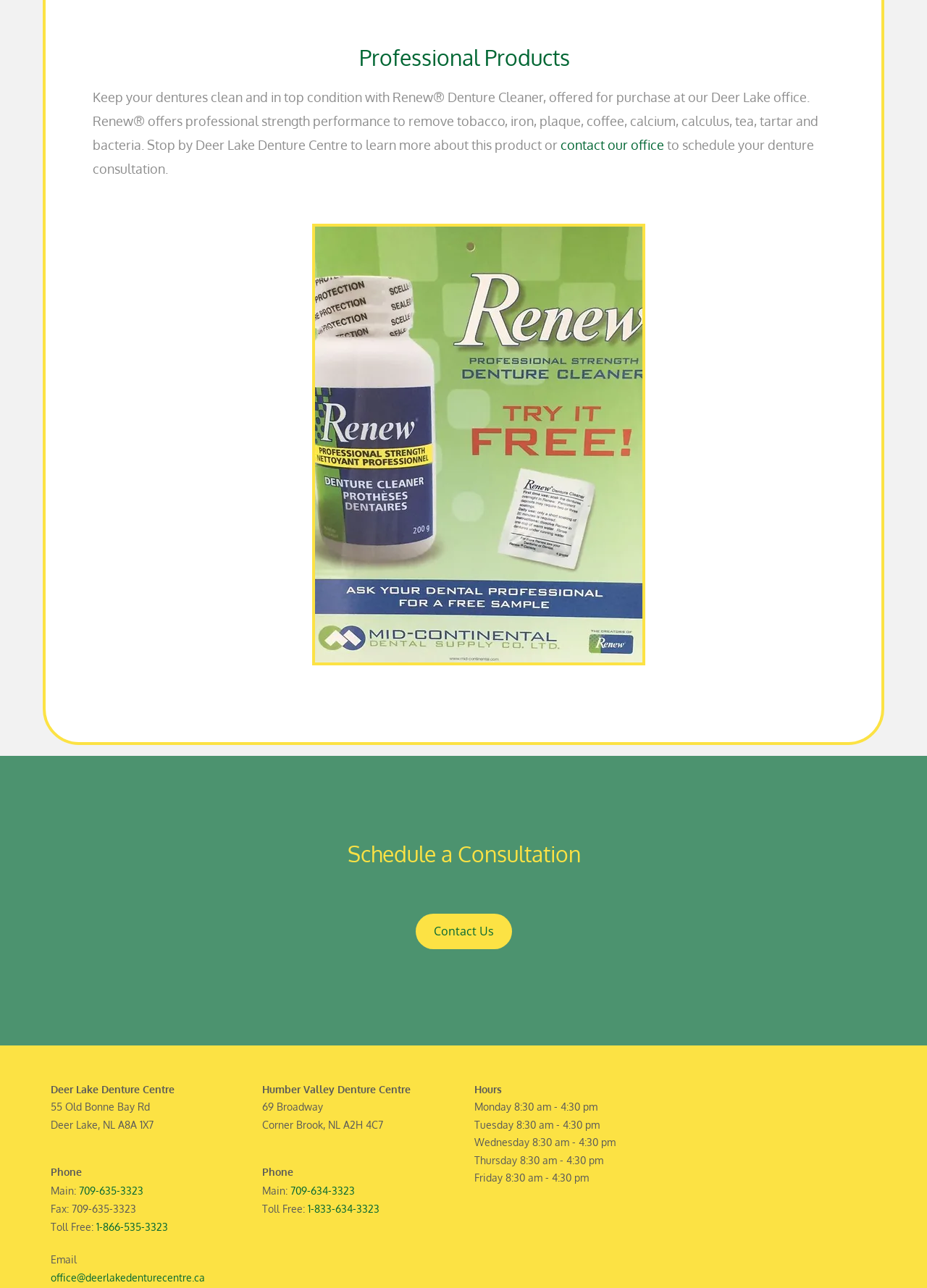Please provide the bounding box coordinates for the UI element as described: "Contact Us". The coordinates must be four floats between 0 and 1, represented as [left, top, right, bottom].

[0.448, 0.709, 0.552, 0.737]